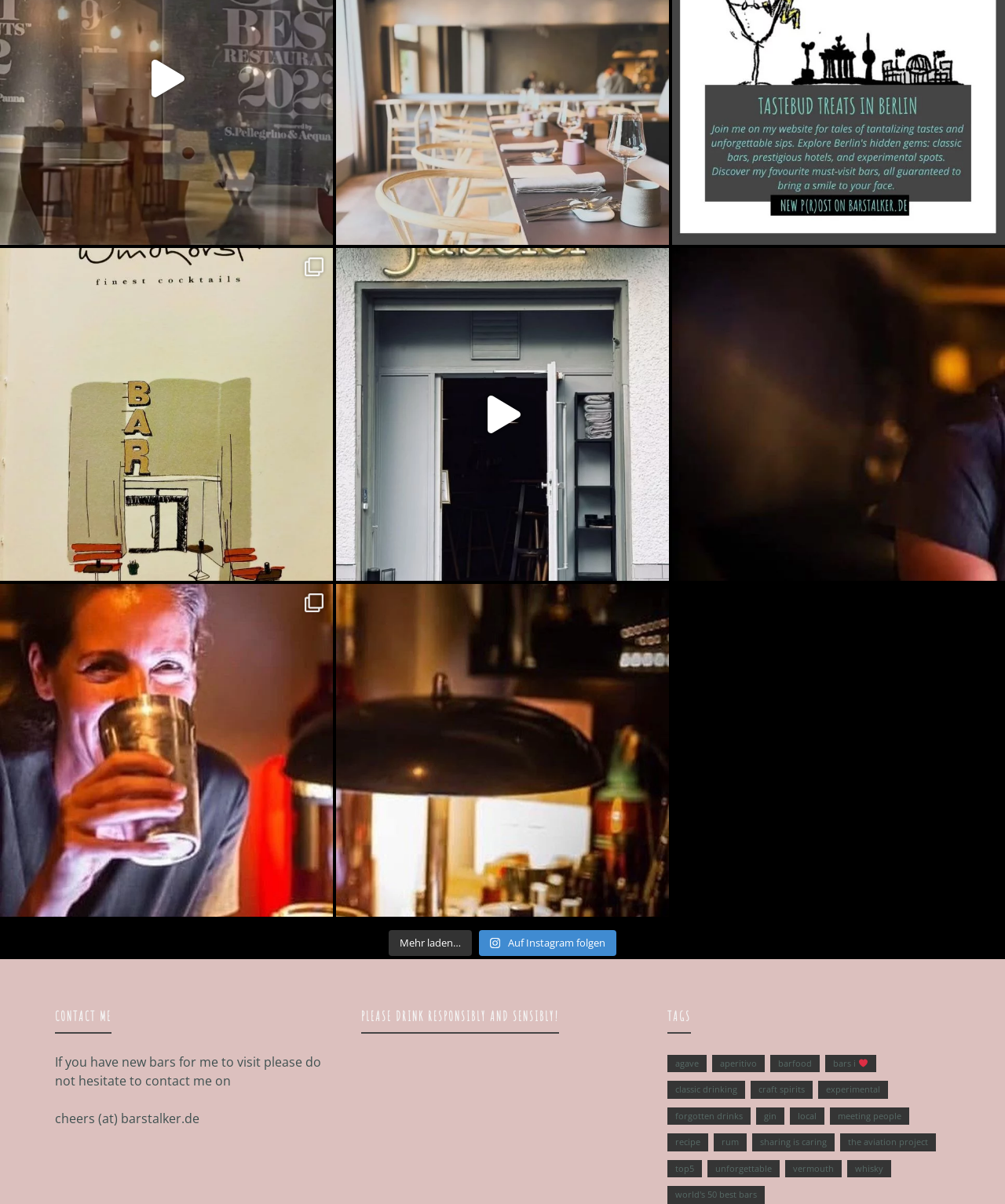Using the element description: "Policies by Category", determine the bounding box coordinates. The coordinates should be in the format [left, top, right, bottom], with values between 0 and 1.

None